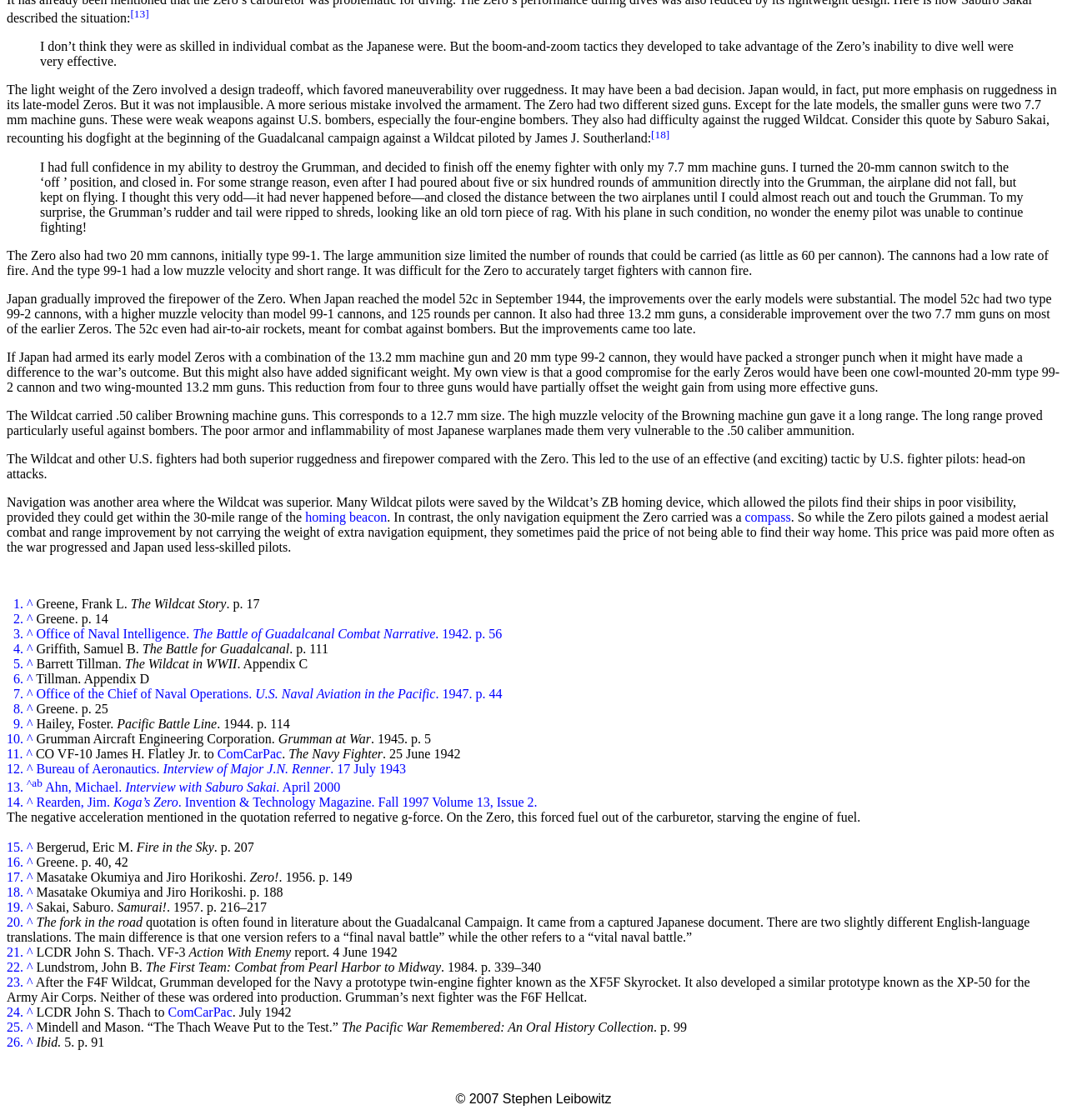What was the result of the Zero's design tradeoff on maneuverability?
Please provide an in-depth and detailed response to the question.

The Zero's design tradeoff, which favored maneuverability over ruggedness, resulted in a plane that was not as durable as its opponents, making it more vulnerable in combat.